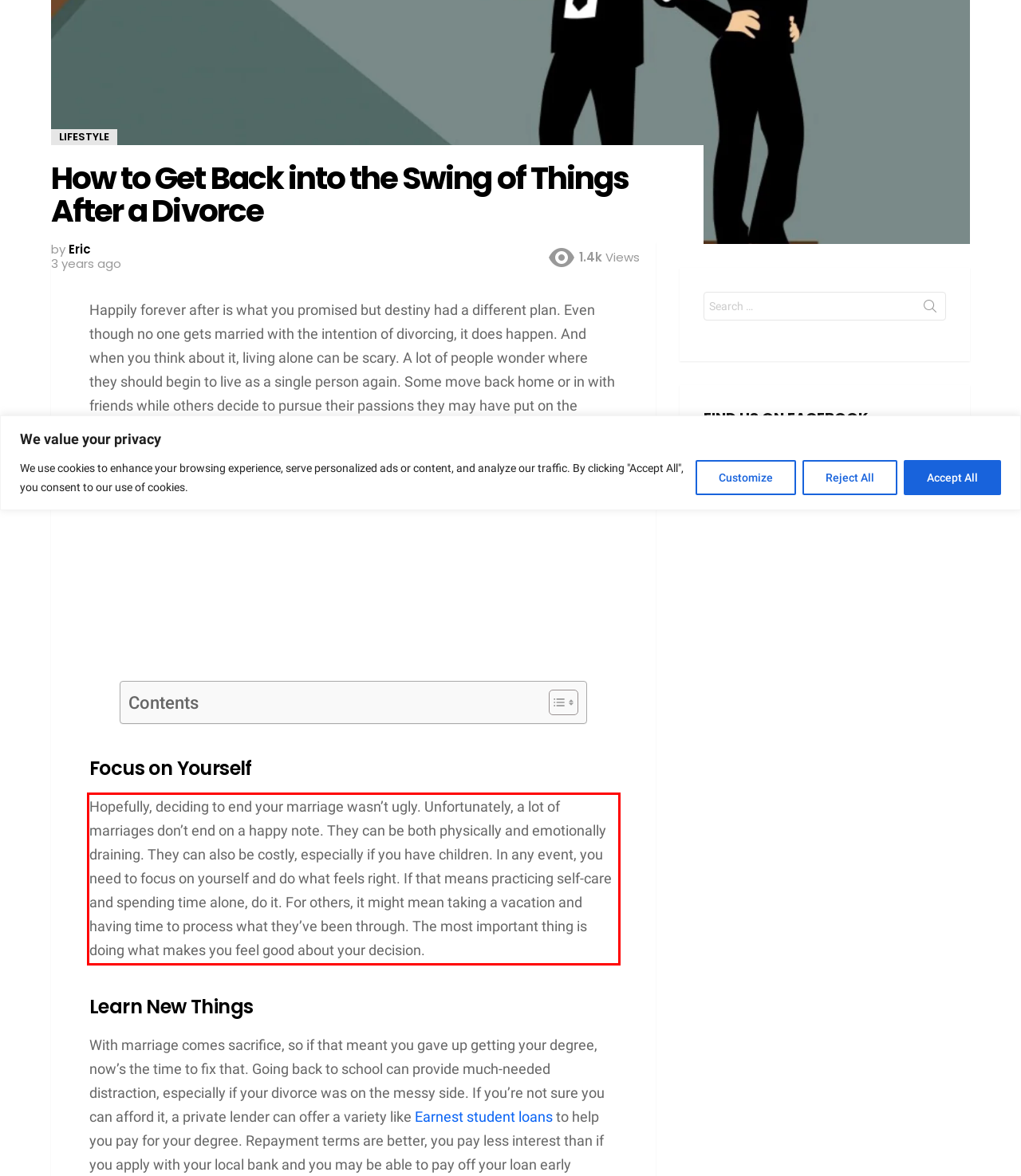Please identify the text within the red rectangular bounding box in the provided webpage screenshot.

Hopefully, deciding to end your marriage wasn’t ugly. Unfortunately, a lot of marriages don’t end on a happy note. They can be both physically and emotionally draining. They can also be costly, especially if you have children. In any event, you need to focus on yourself and do what feels right. If that means practicing self-care and spending time alone, do it. For others, it might mean taking a vacation and having time to process what they’ve been through. The most important thing is doing what makes you feel good about your decision.